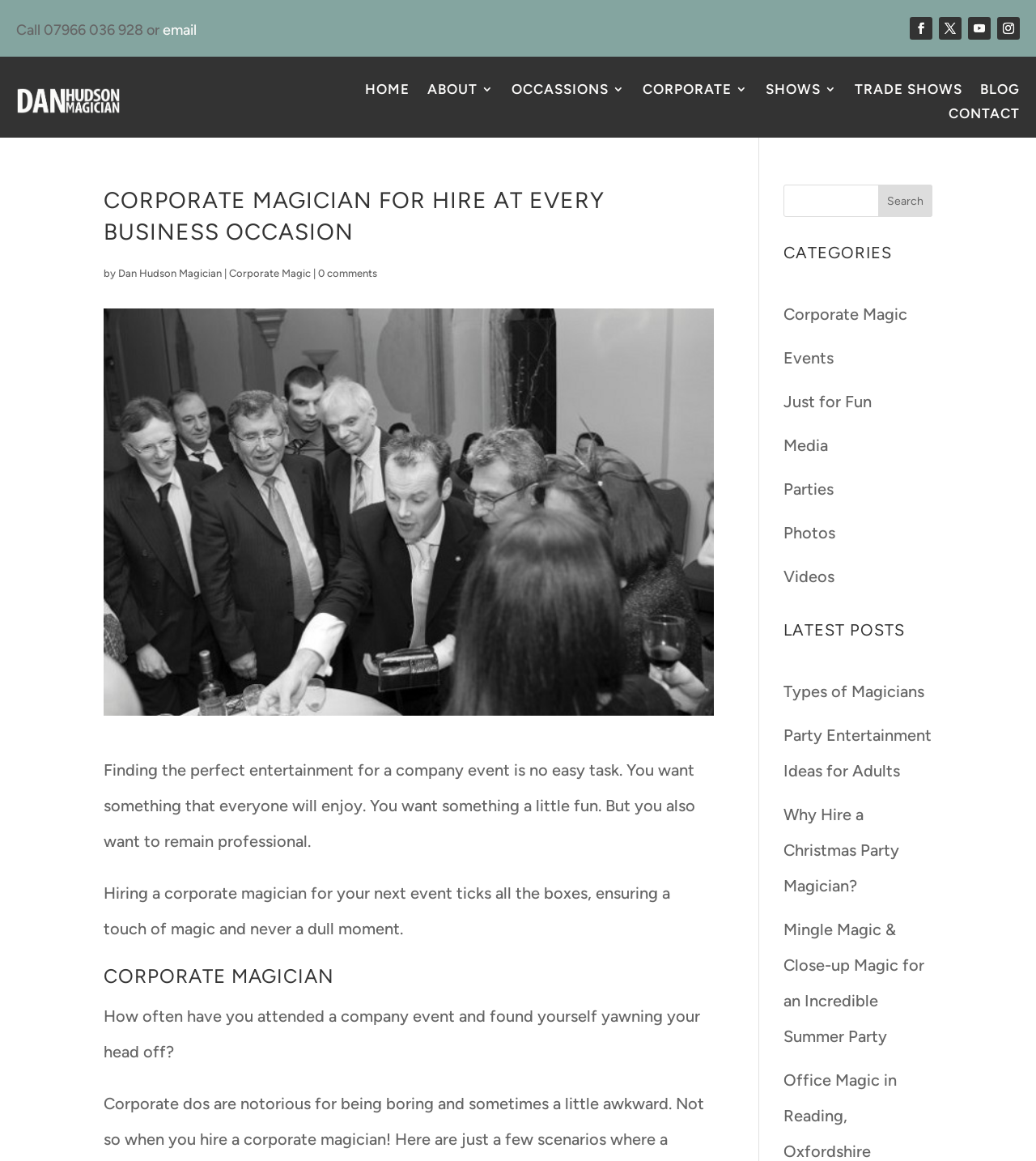Determine the bounding box coordinates for the area you should click to complete the following instruction: "View the photos".

None